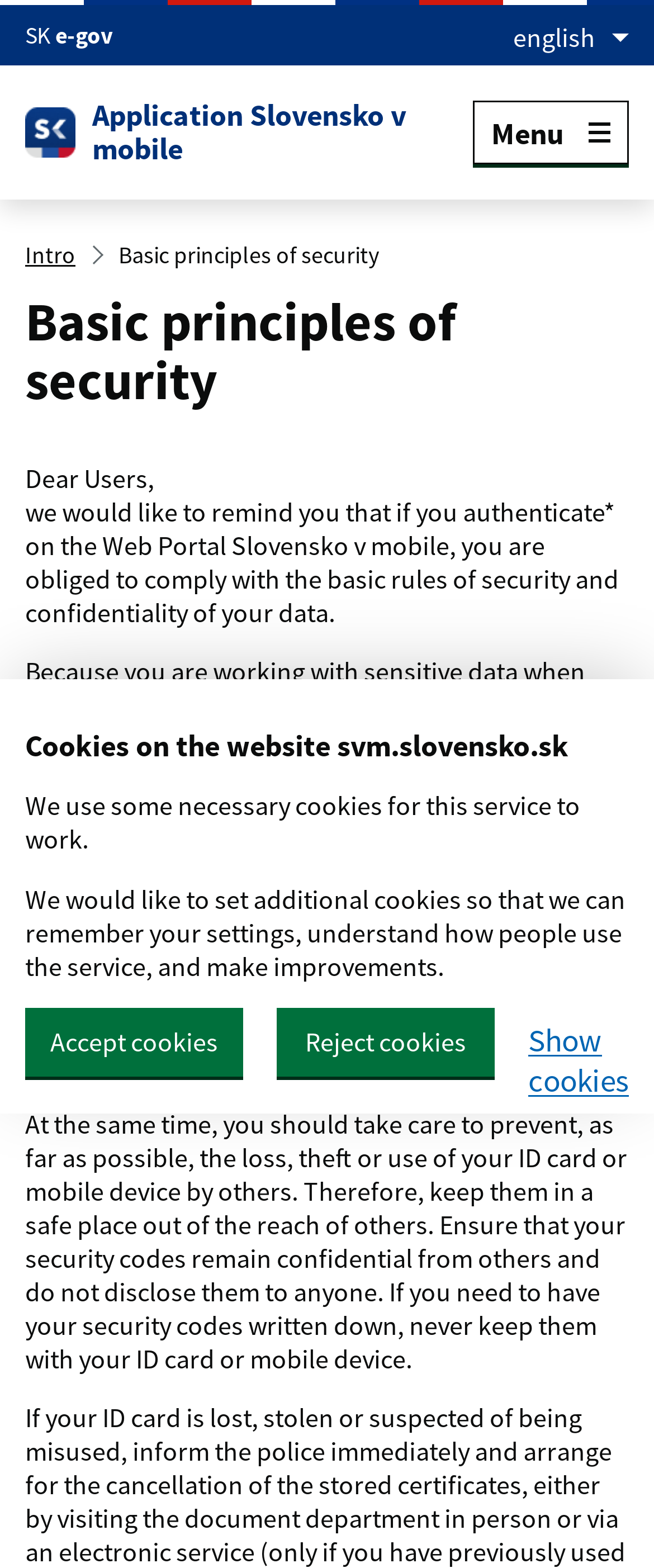Can you find the bounding box coordinates for the element to click on to achieve the instruction: "Click the 'Application Slovensko v mobile' link"?

[0.141, 0.061, 0.621, 0.107]